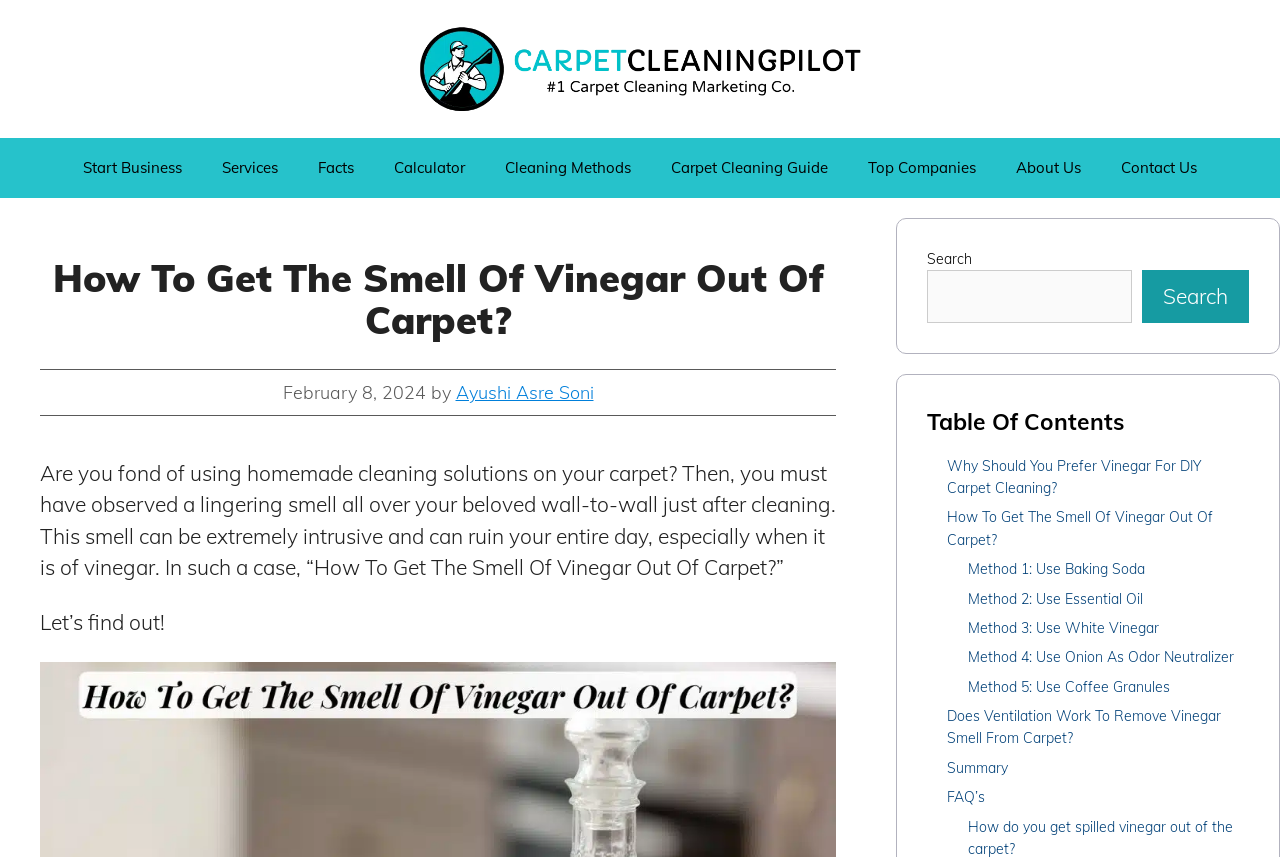Determine the coordinates of the bounding box that should be clicked to complete the instruction: "Learn about 'Method 1: Use Baking Soda'". The coordinates should be represented by four float numbers between 0 and 1: [left, top, right, bottom].

[0.748, 0.651, 0.895, 0.677]